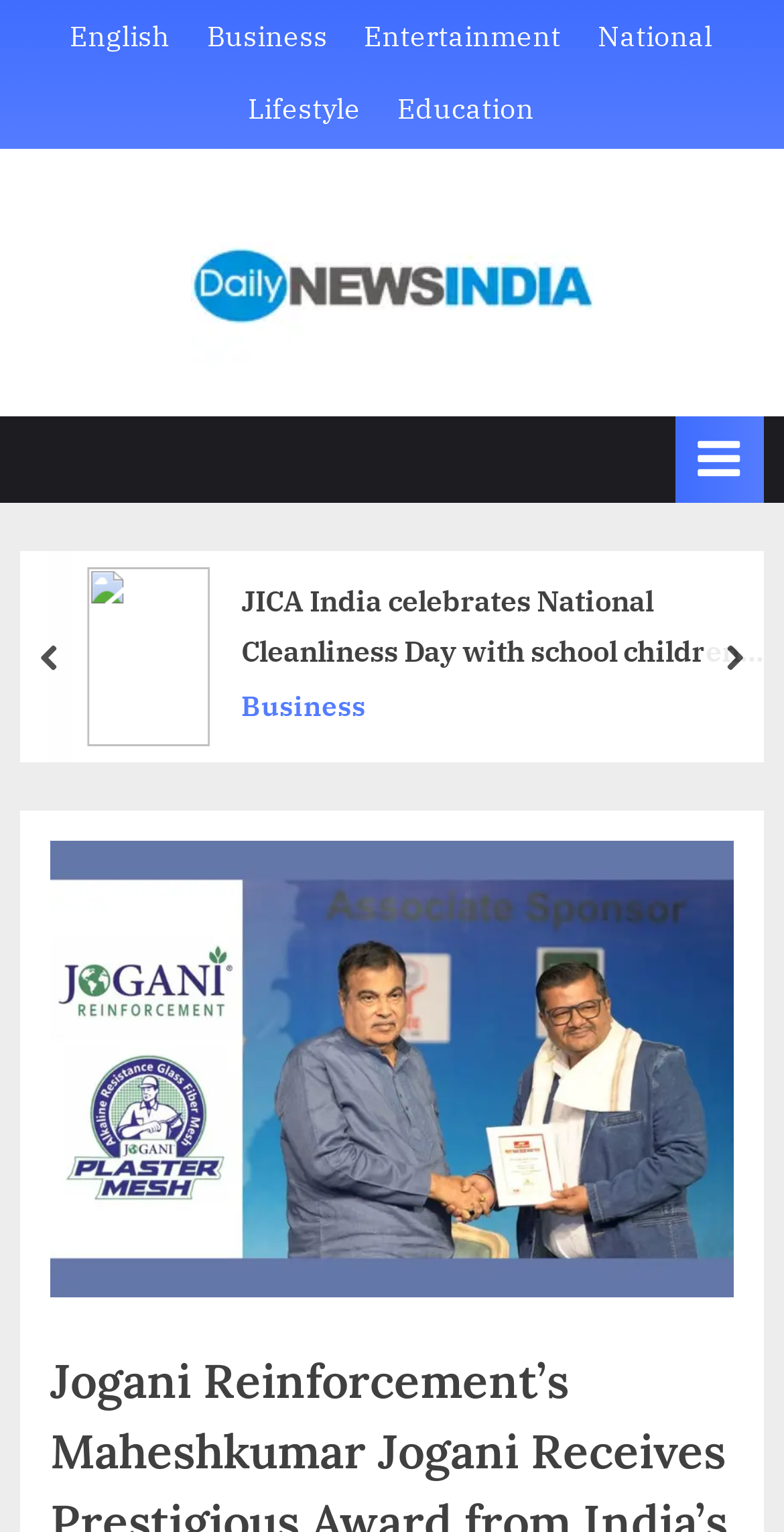Identify the bounding box coordinates of the part that should be clicked to carry out this instruction: "Toggle Primary Menu".

[0.862, 0.272, 0.974, 0.328]